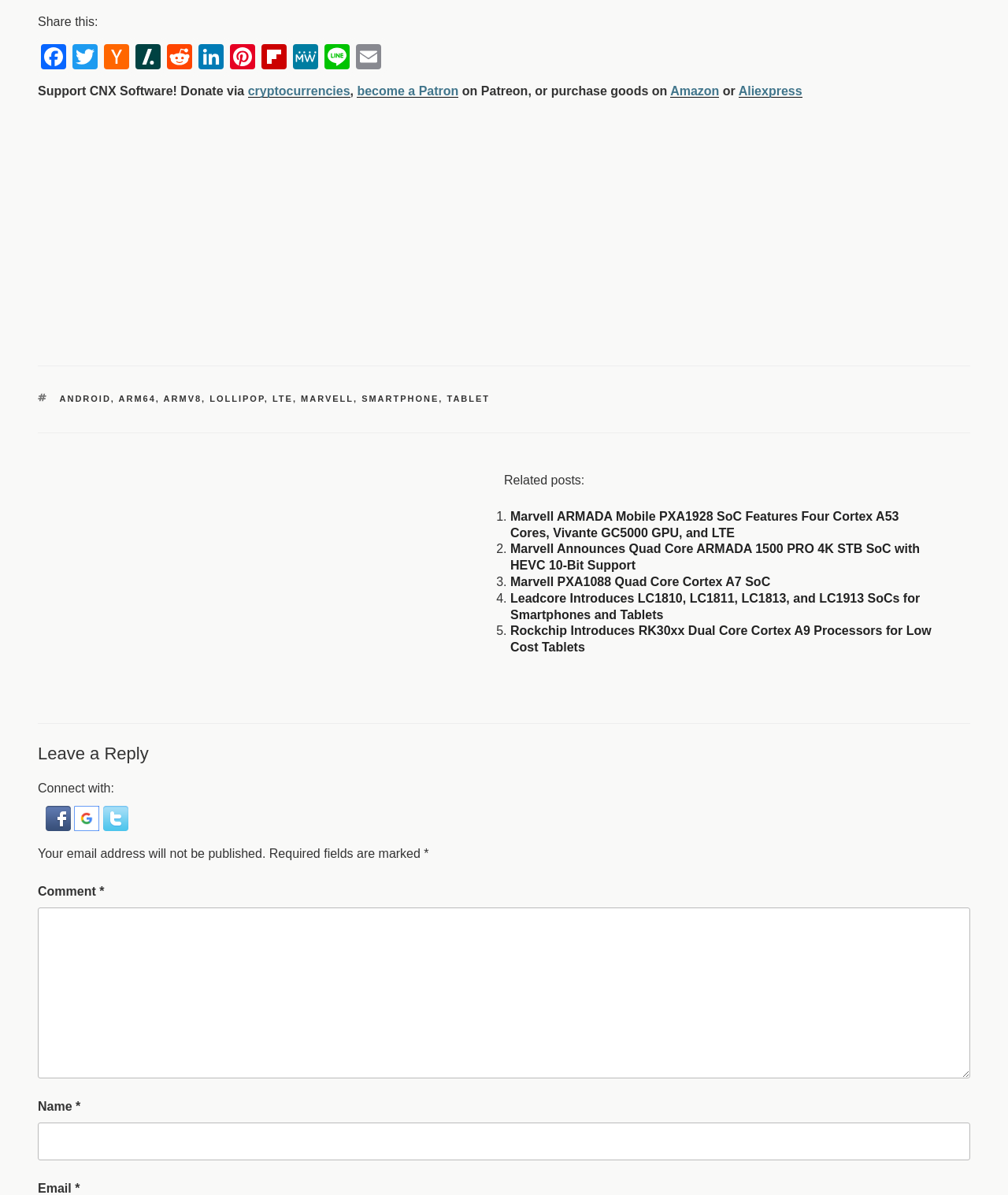What is required to leave a reply?
Using the visual information, reply with a single word or short phrase.

Name and email